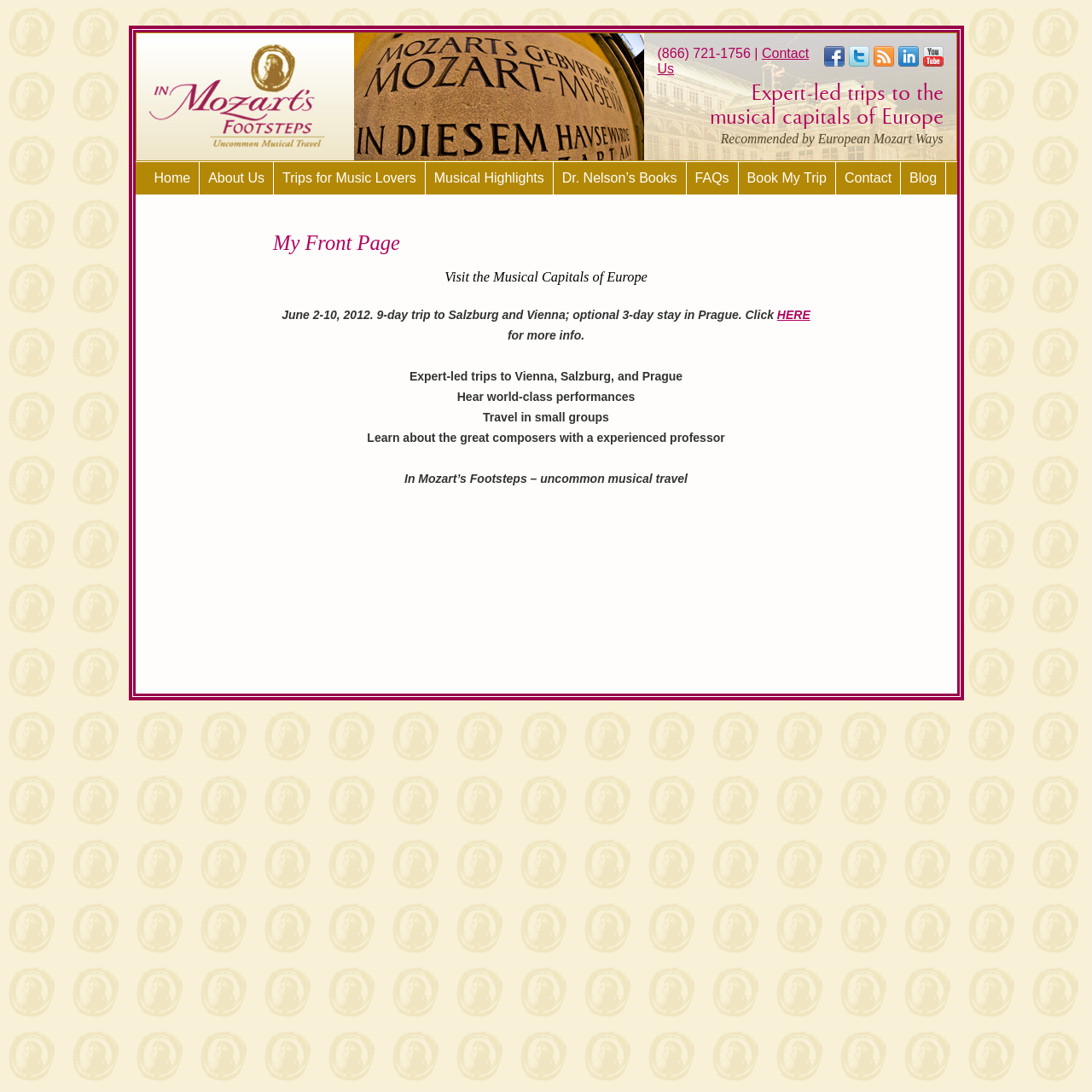Carefully examine the image and provide an in-depth answer to the question: What is the phone number to contact?

I found the phone number by looking at the top-right corner of the webpage, where it says '(866) 721-1756 |' next to the 'Contact Us' link.